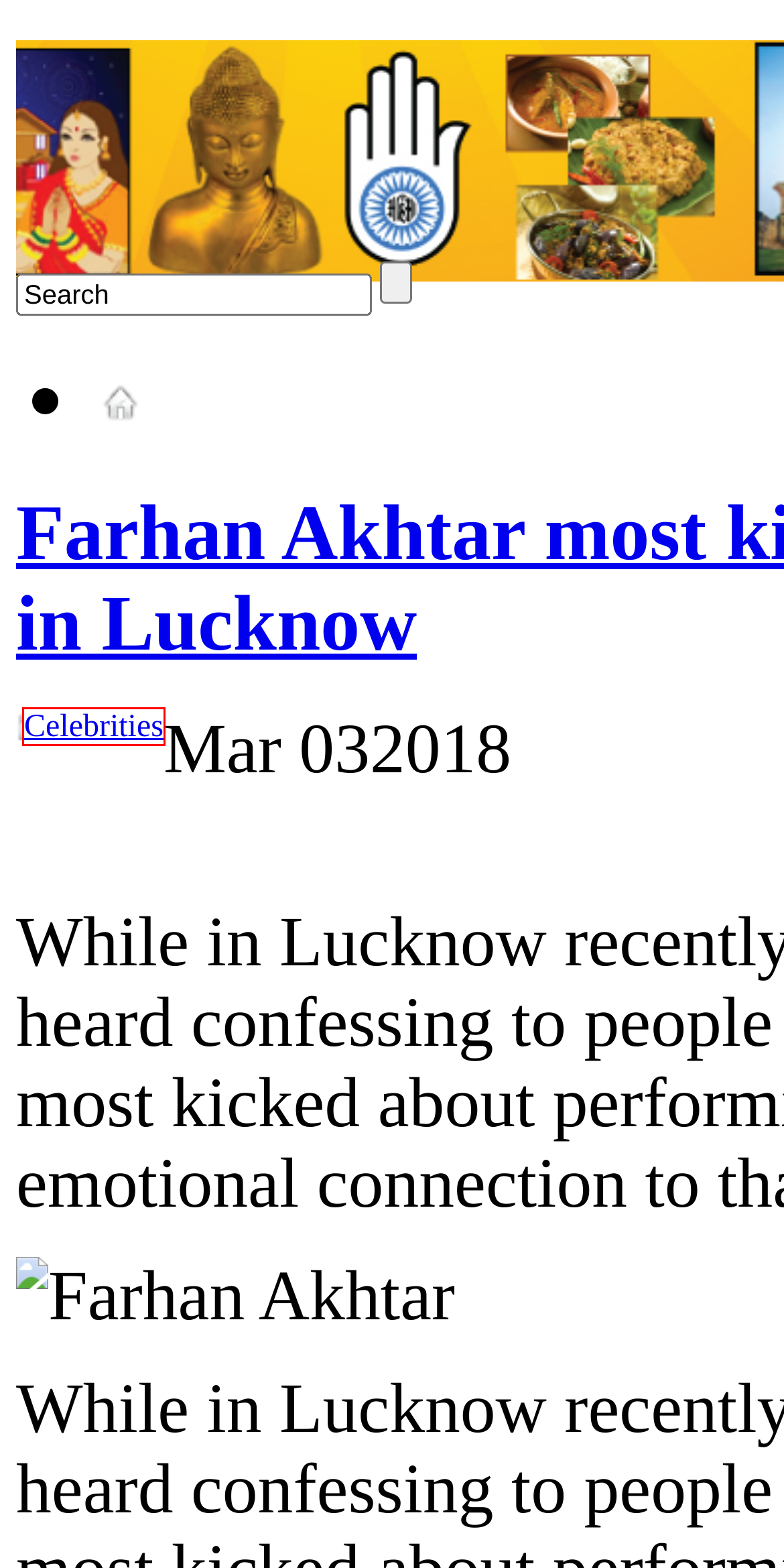Observe the provided screenshot of a webpage that has a red rectangle bounding box. Determine the webpage description that best matches the new webpage after clicking the element inside the red bounding box. Here are the candidates:
A. June 2018
B. April 2014
C. March 2018
D. November 2015
E. Blog Tool, Publishing Platform, and CMS – WordPress.org
F. Celebrities
G. July 2016
H. June 2014

F